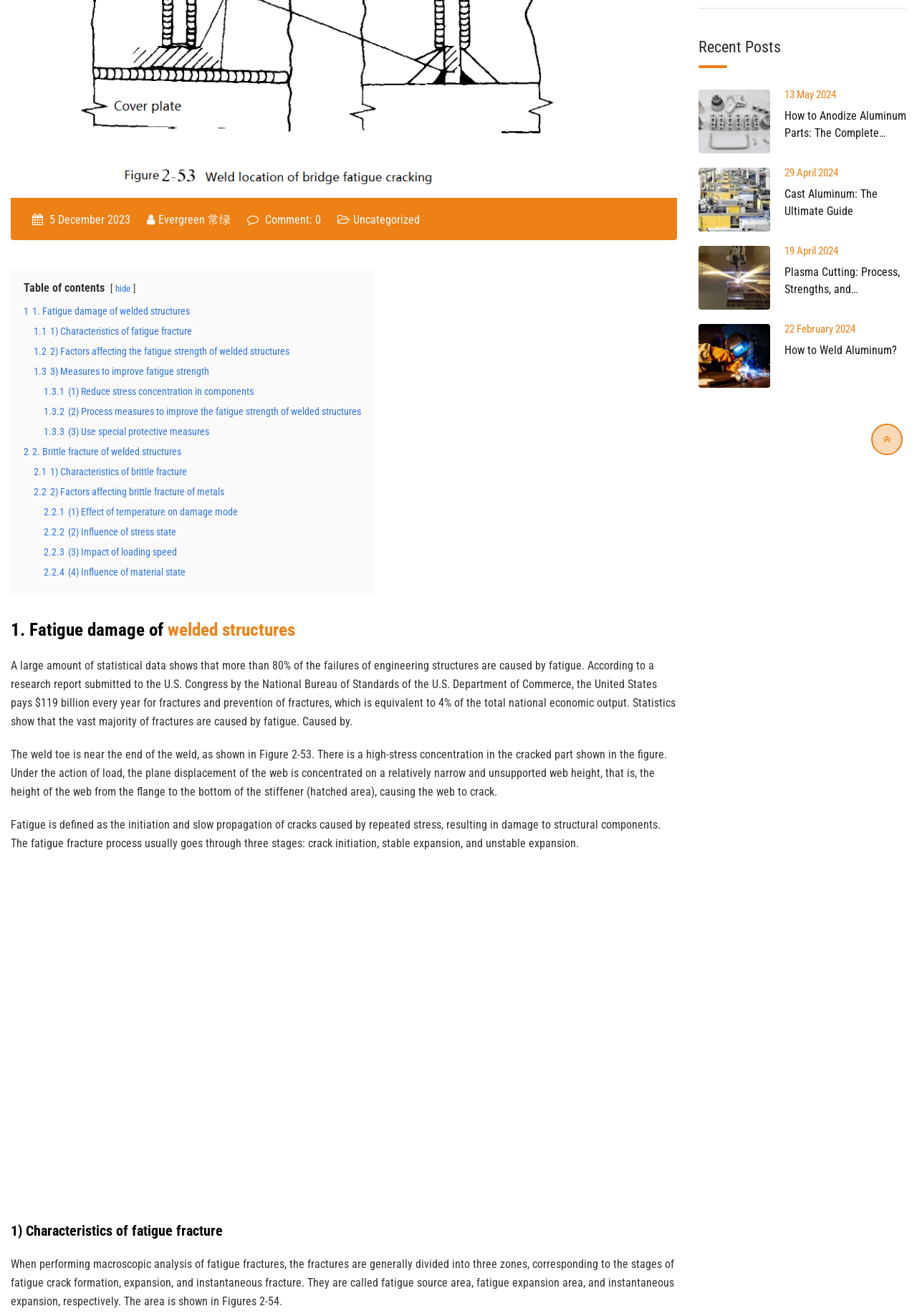Identify the bounding box coordinates for the UI element described as follows: Uncategorized. Use the format (top-left x, top-left y, bottom-right x, bottom-right y) and ensure all values are floating point numbers between 0 and 1.

[0.385, 0.162, 0.458, 0.172]